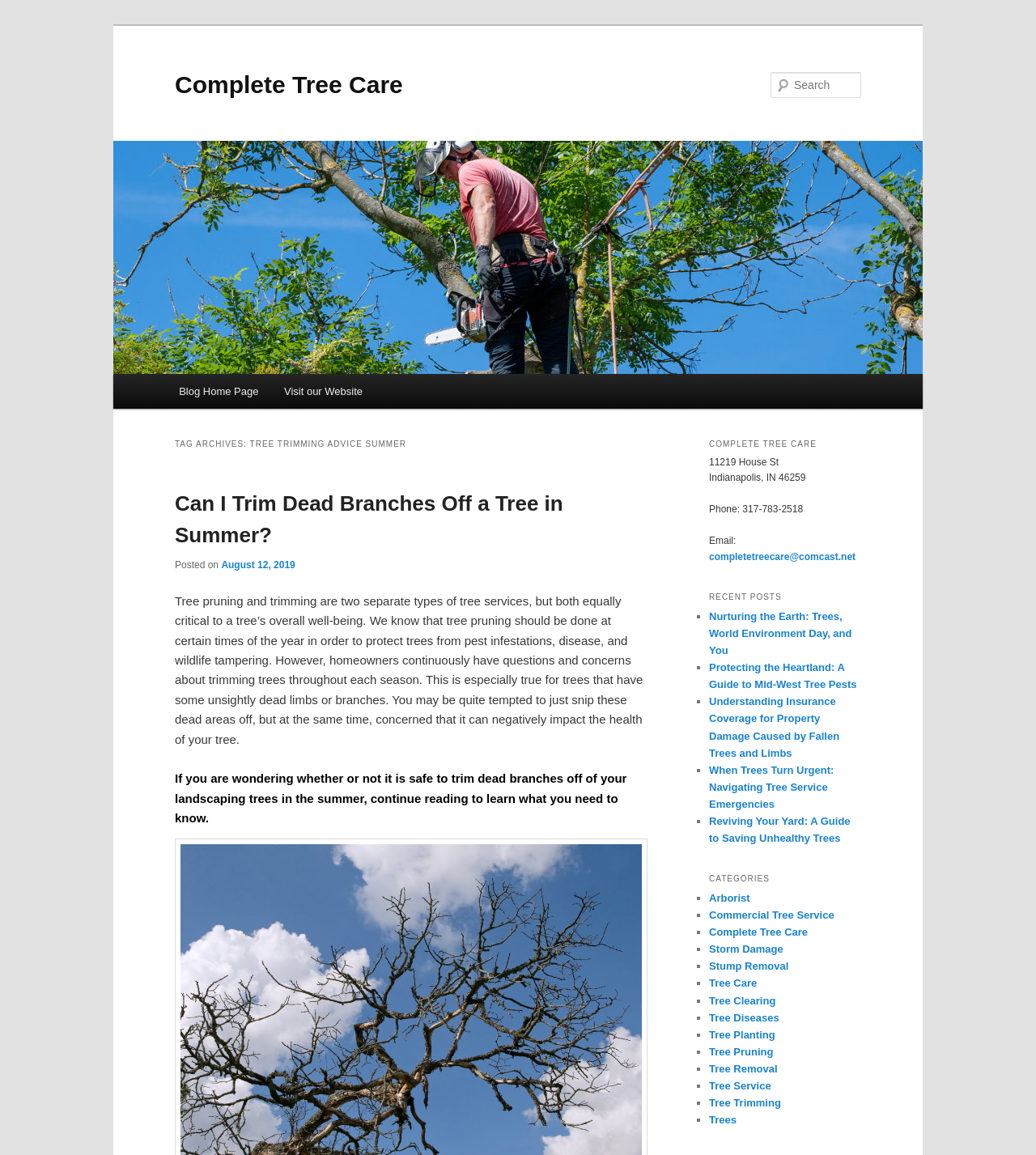Can you find and provide the title of the webpage?

Complete Tree Care